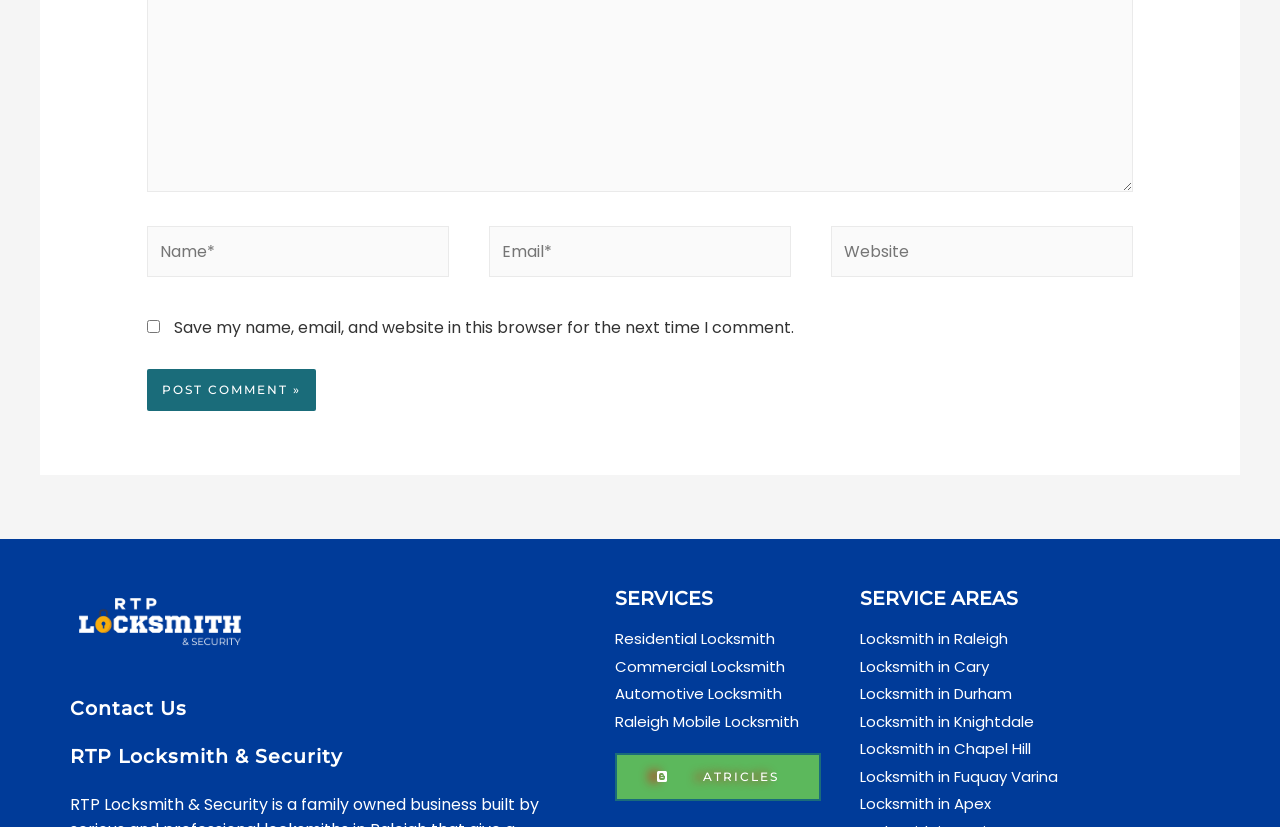Please provide a brief answer to the following inquiry using a single word or phrase:
How many textboxes are there?

3